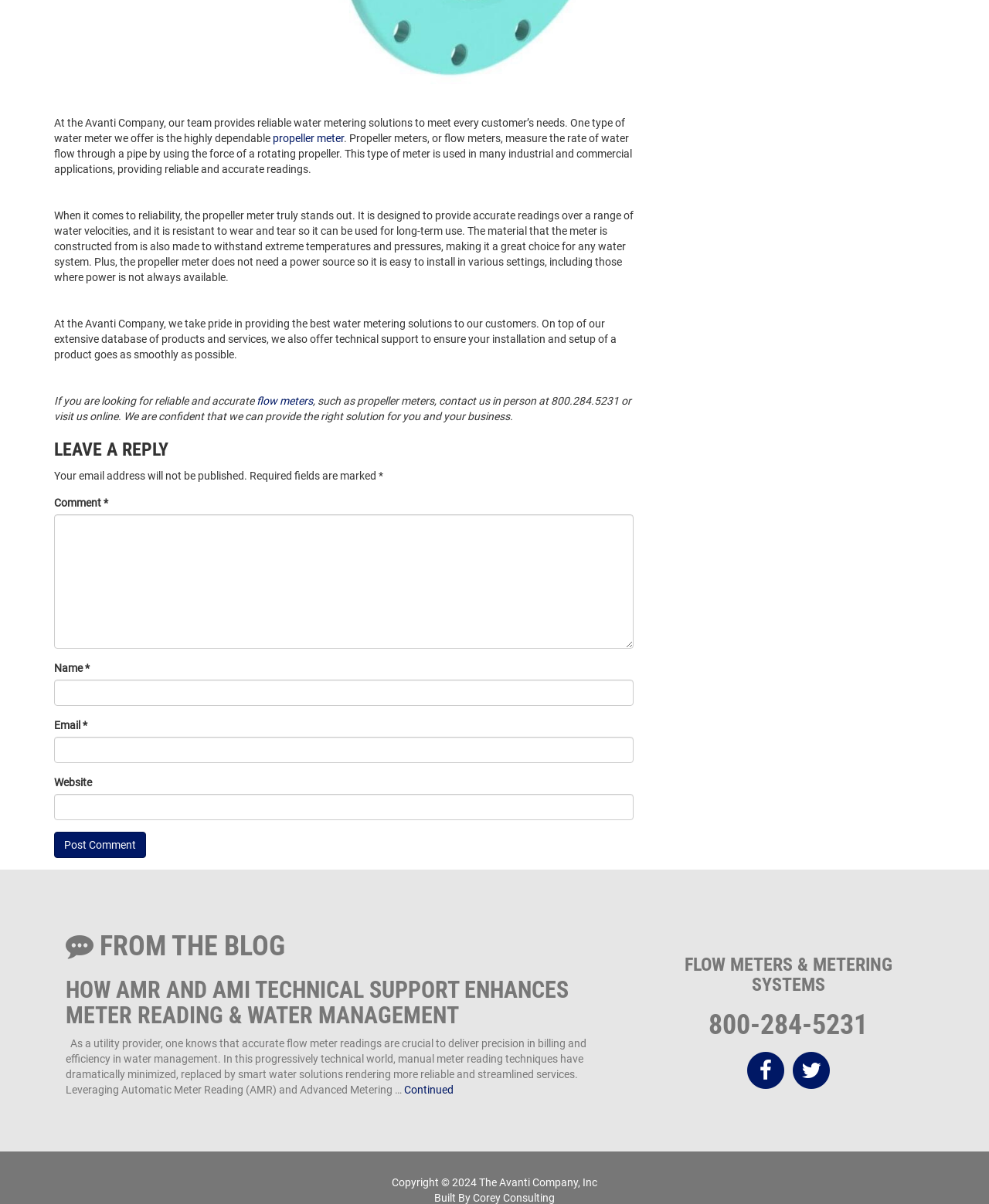Please provide the bounding box coordinate of the region that matches the element description: parent_node: Email * aria-describedby="email-notes" name="email". Coordinates should be in the format (top-left x, top-left y, bottom-right x, bottom-right y) and all values should be between 0 and 1.

[0.055, 0.612, 0.641, 0.633]